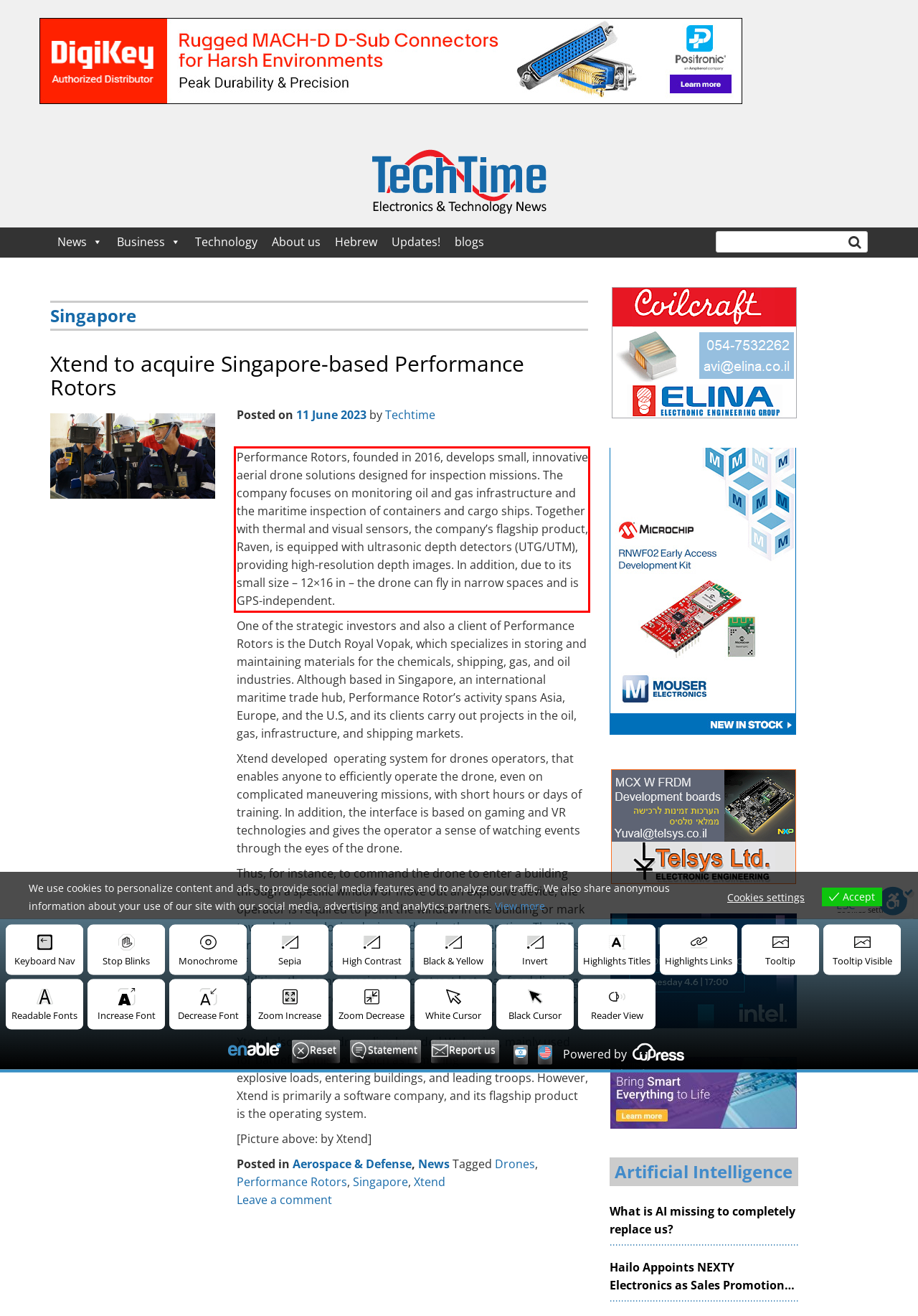Please examine the webpage screenshot and extract the text within the red bounding box using OCR.

Performance Rotors, founded in 2016, develops small, innovative aerial drone solutions designed for inspection missions. The company focuses on monitoring oil and gas infrastructure and the maritime inspection of containers and cargo ships. Together with thermal and visual sensors, the company’s flagship product, Raven, is equipped with ultrasonic depth detectors (UTG/UTM), providing high-resolution depth images. In addition, due to its small size – 12×16 in – the drone can fly in narrow spaces and is GPS-independent.